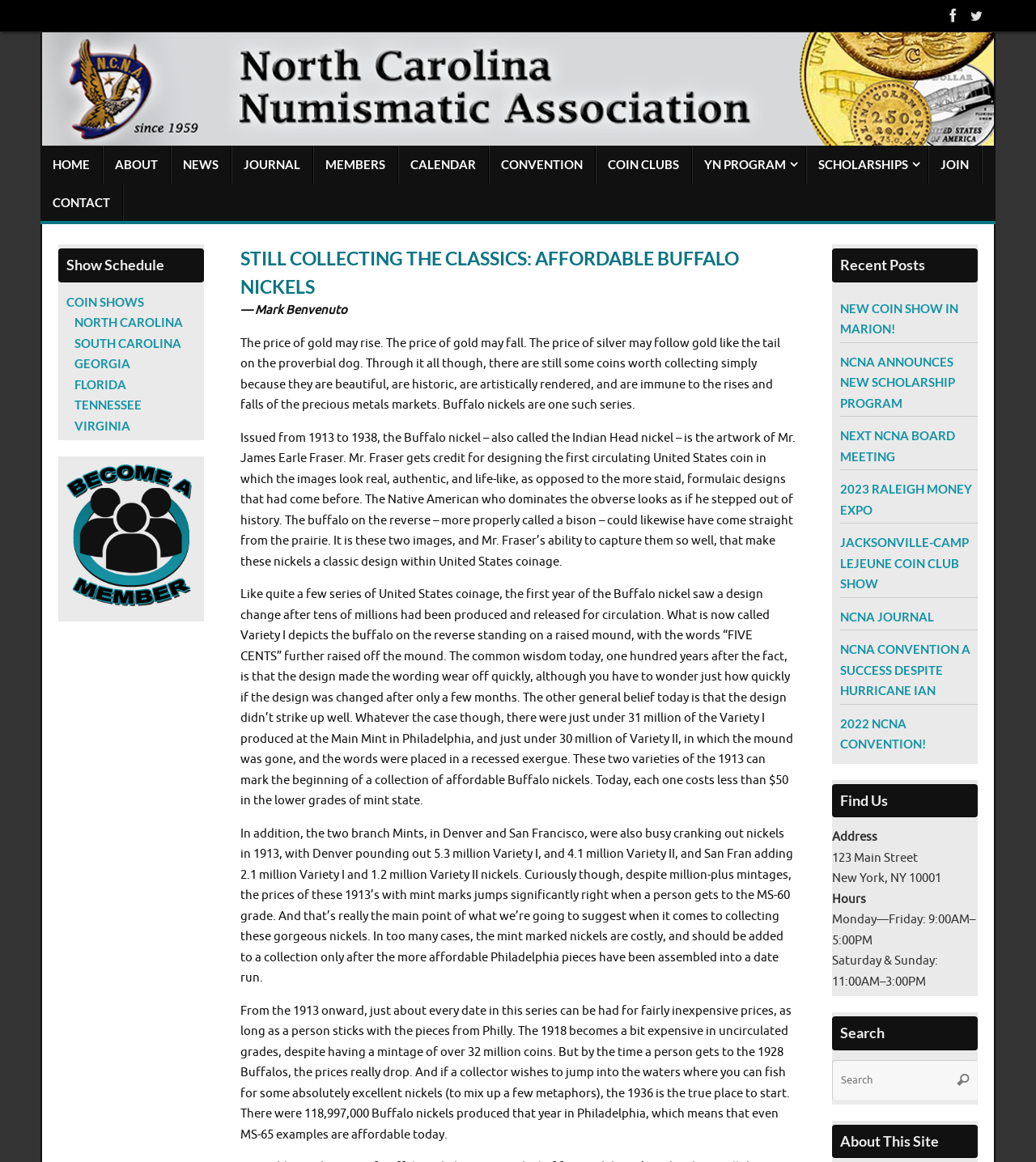Can you pinpoint the bounding box coordinates for the clickable element required for this instruction: "Read the recent post about NCNA ANNOUNCES NEW SCHOLARSHIP PROGRAM"? The coordinates should be four float numbers between 0 and 1, i.e., [left, top, right, bottom].

[0.811, 0.305, 0.922, 0.353]